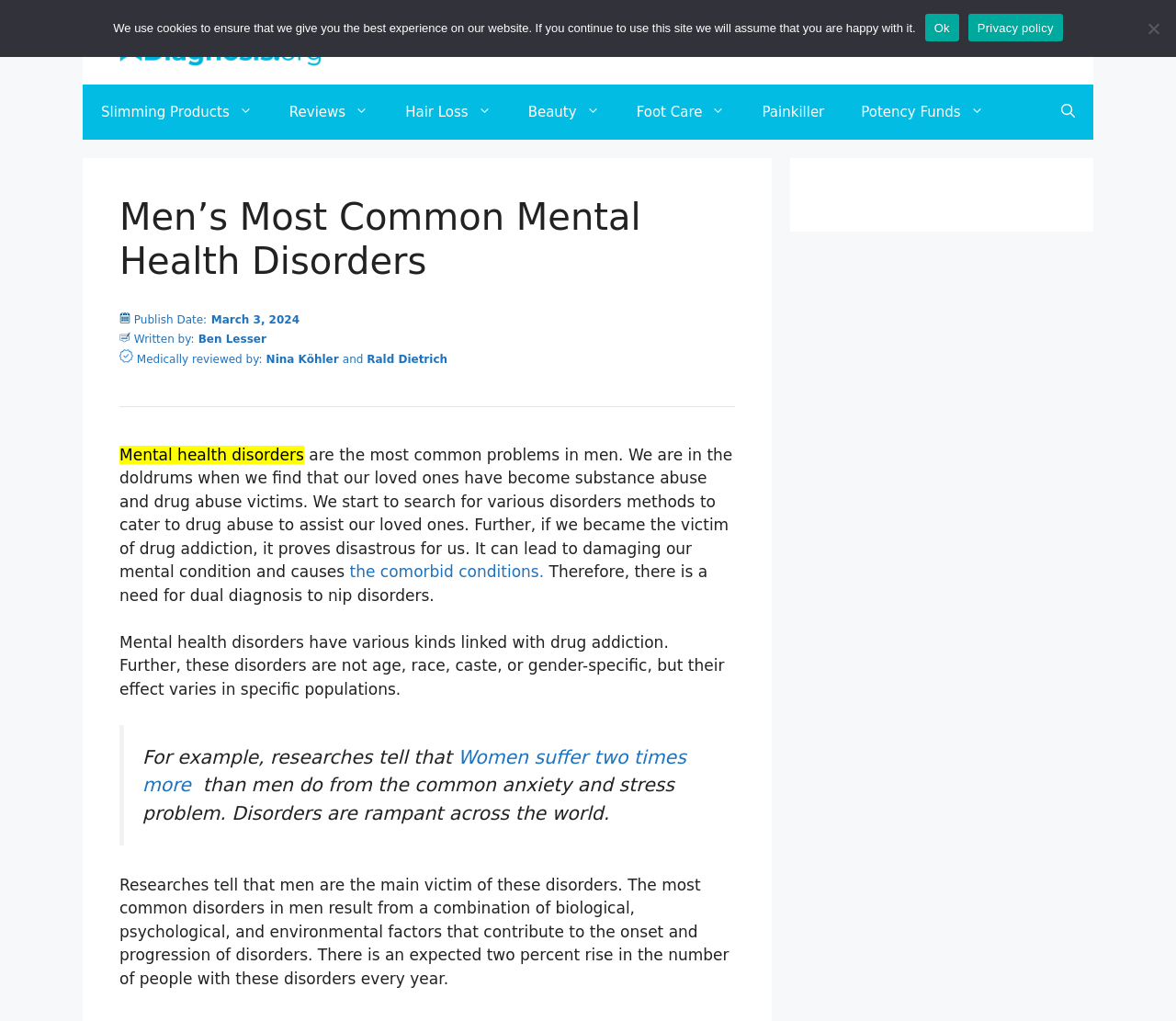What is the expected annual increase in people with mental health disorders?
Please use the image to provide an in-depth answer to the question.

I found the expected annual increase by reading the text, which states 'There is an expected two percent rise in the number of people with these disorders every year.'